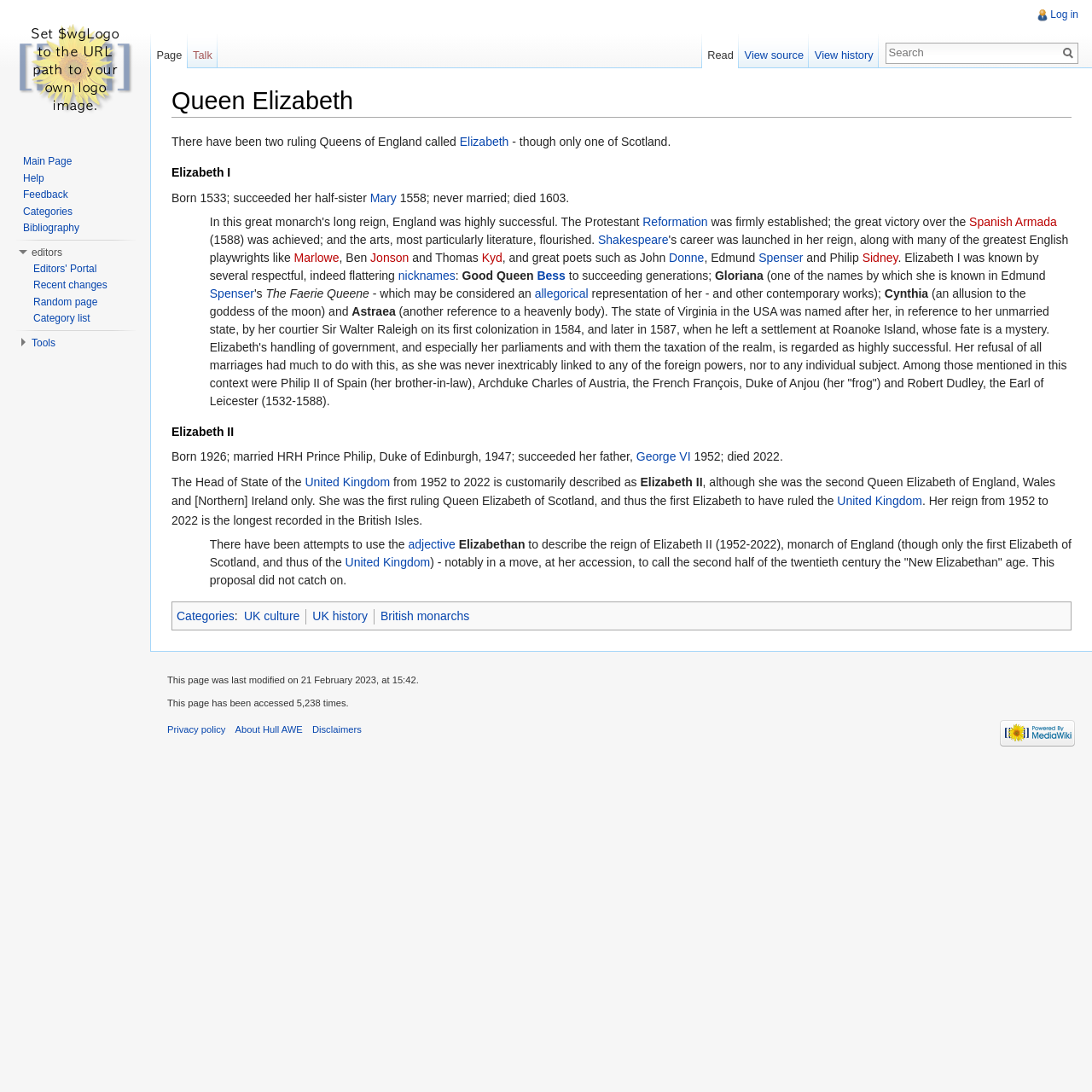What is the name of the husband of Elizabeth II?
Use the information from the screenshot to give a comprehensive response to the question.

According to the webpage, Elizabeth II married HRH Prince Philip, Duke of Edinburgh, in 1947.